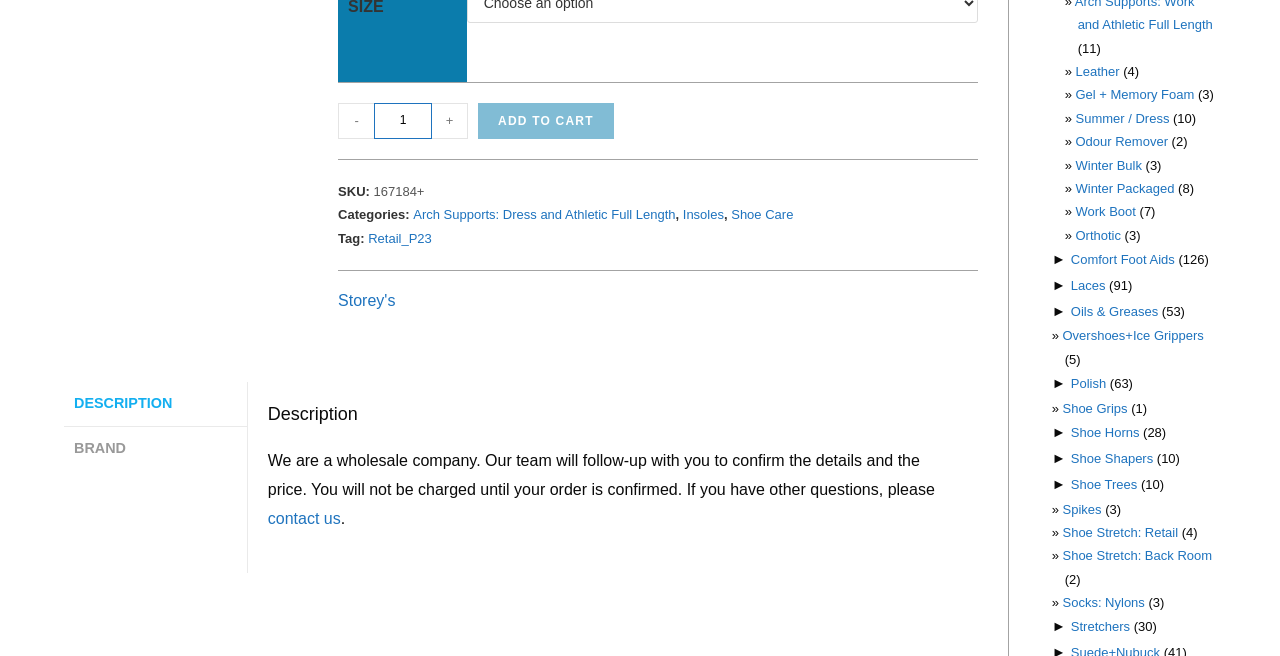Please give a succinct answer to the question in one word or phrase:
What categories does the product belong to?

Arch Supports: Dress and Athletic Full Length, Insoles, Shoe Care